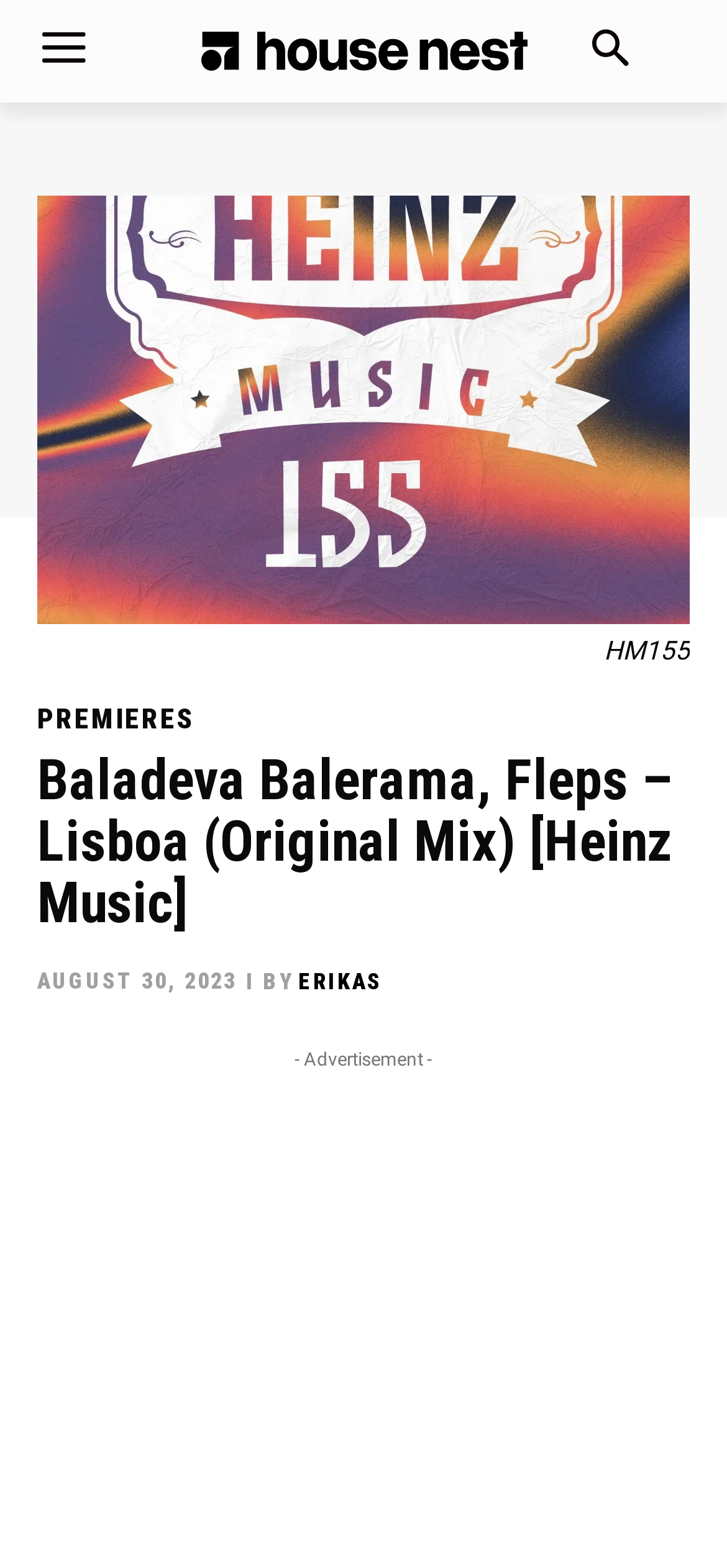Answer the question using only a single word or phrase: 
What is the name of the music label?

Heinz Music